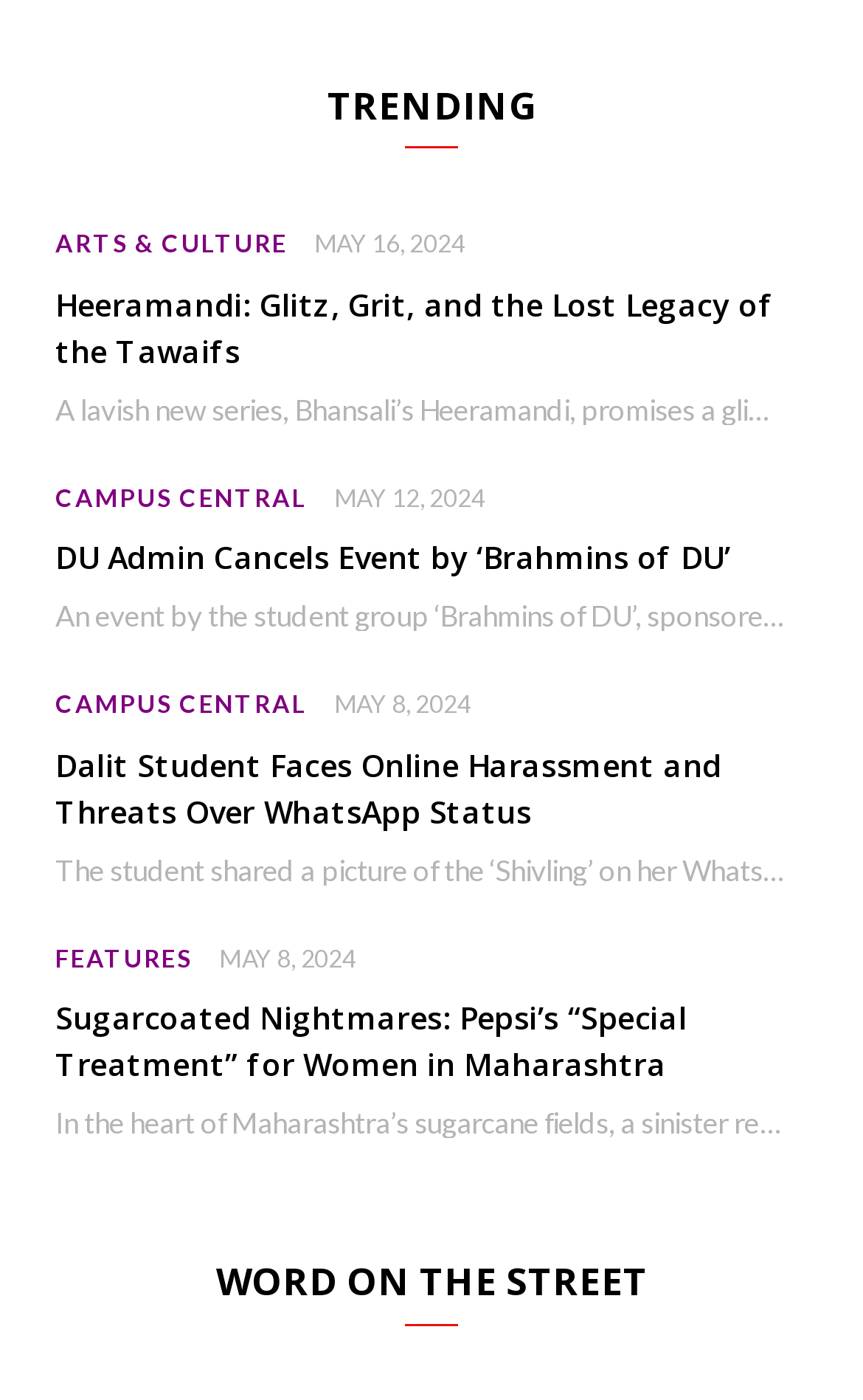Determine the bounding box coordinates of the region to click in order to accomplish the following instruction: "explore features section". Provide the coordinates as four float numbers between 0 and 1, specifically [left, top, right, bottom].

[0.064, 0.673, 0.223, 0.694]